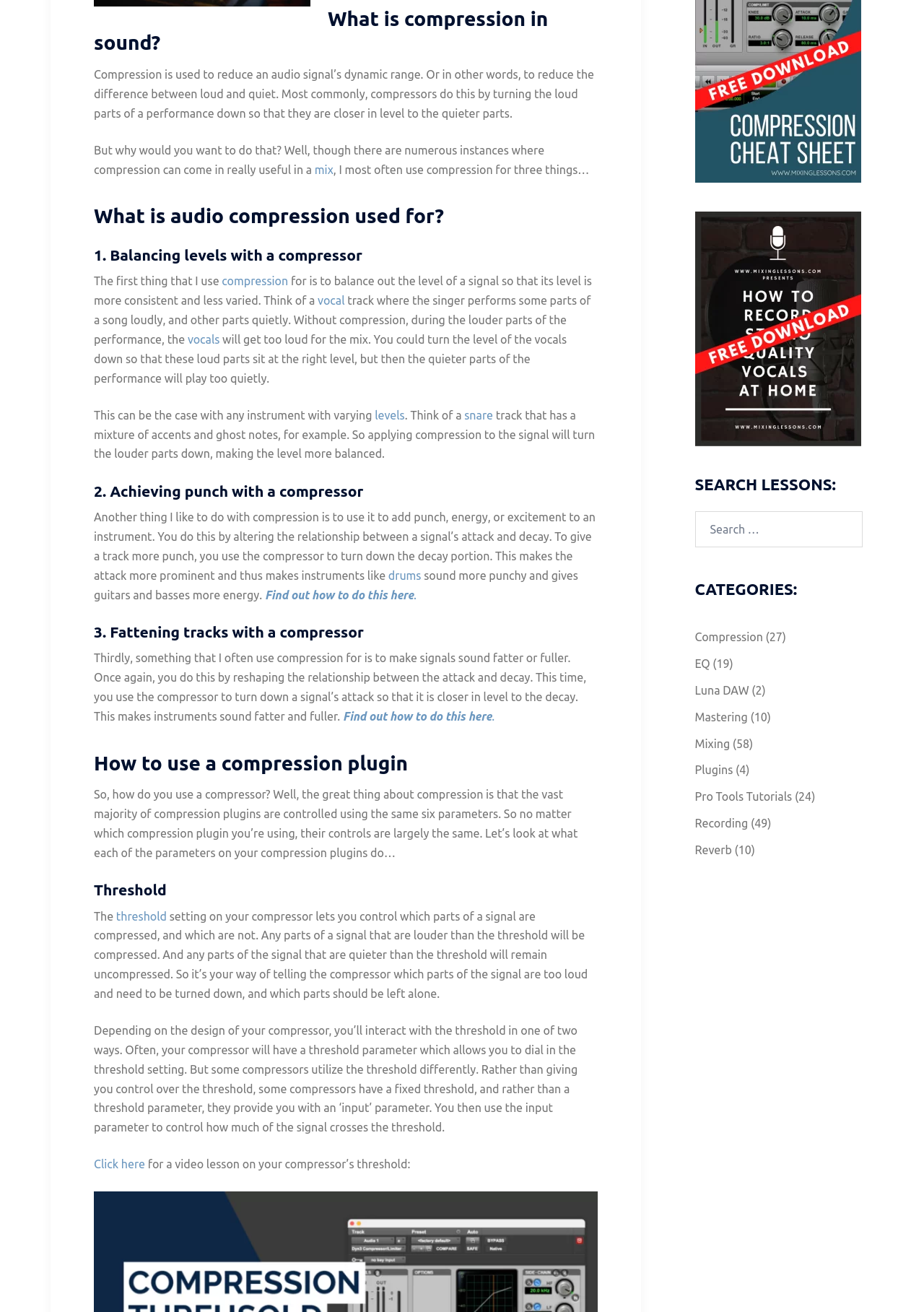Extract the bounding box coordinates for the UI element described as: "ABOUT US".

None